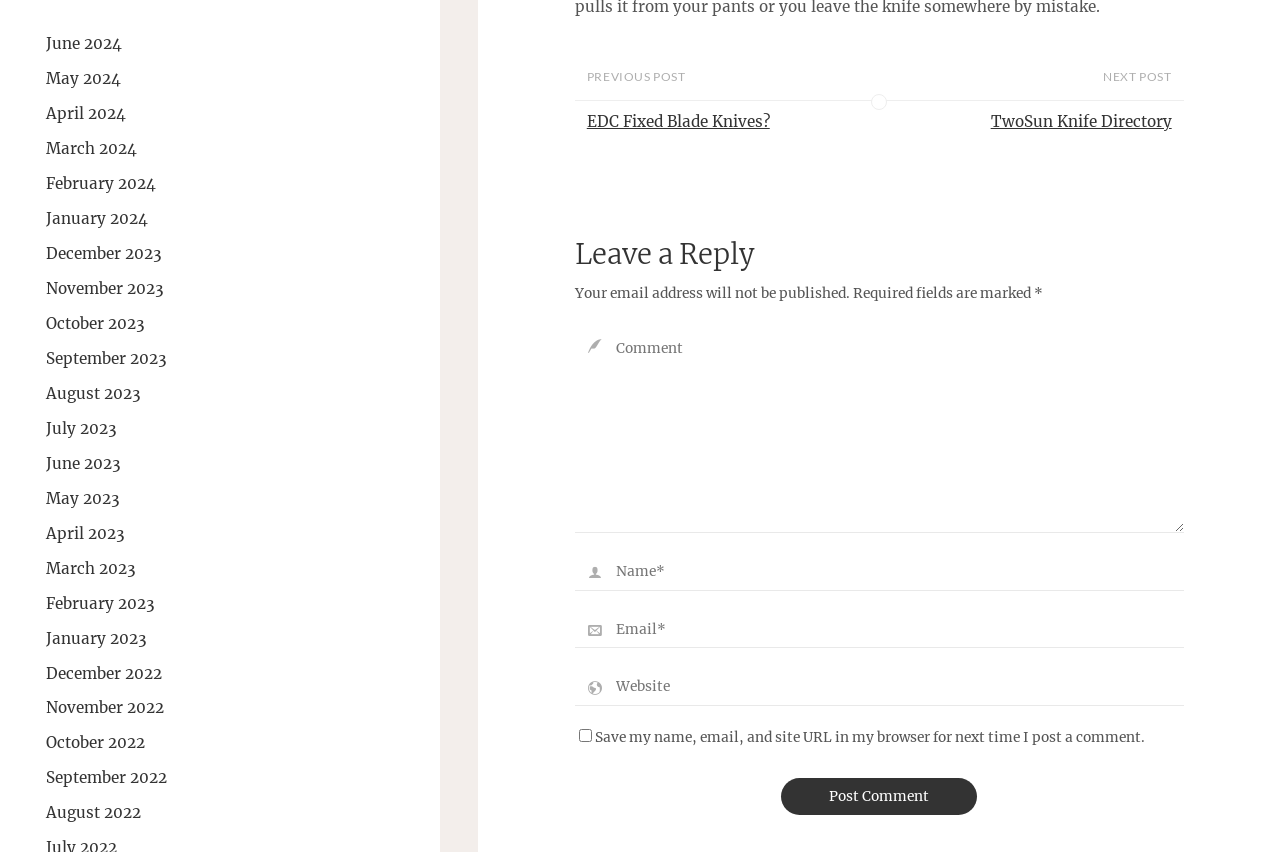Give a one-word or short phrase answer to this question: 
What is the purpose of the textboxes?

Leave a reply